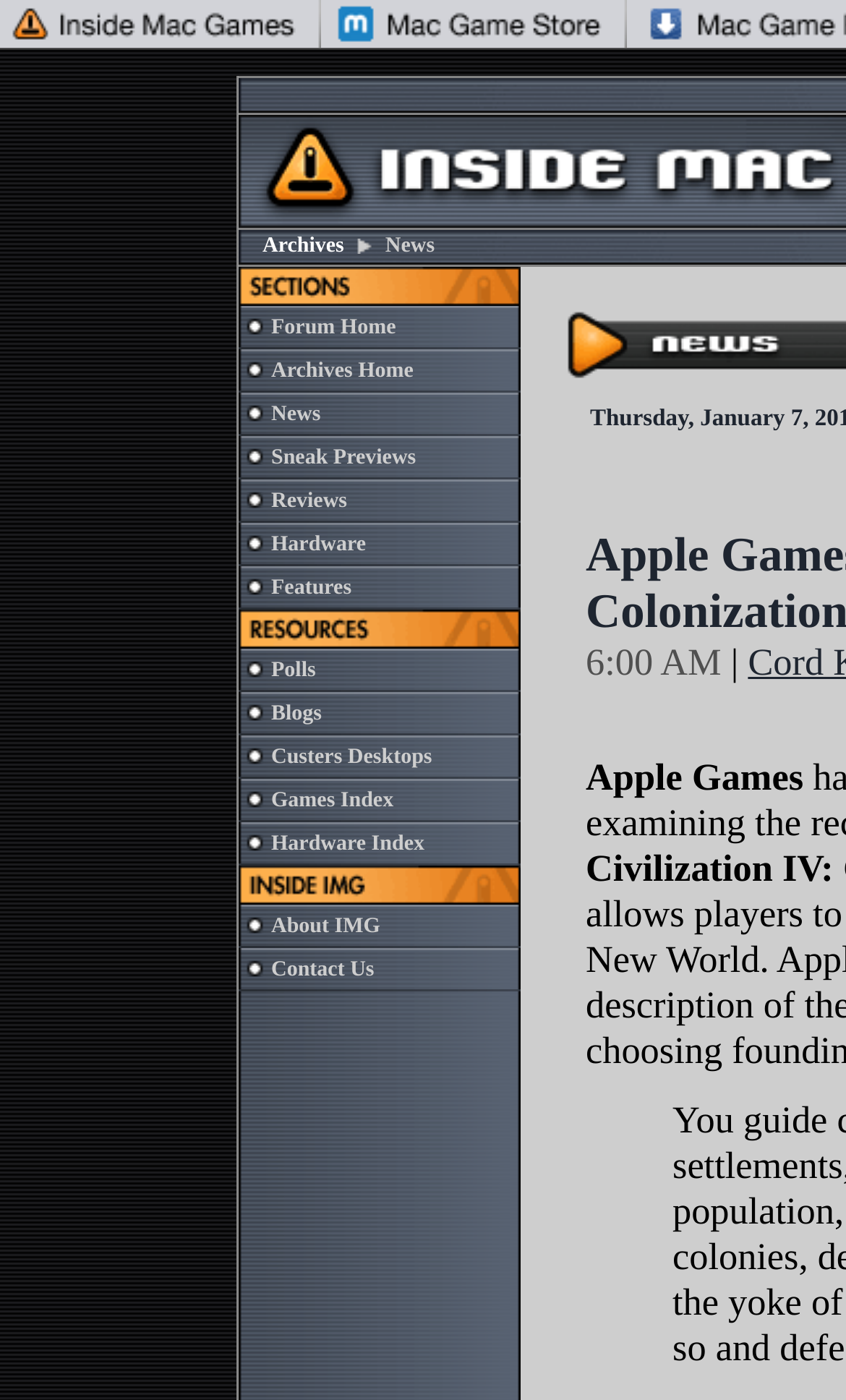Answer the question below in one word or phrase:
How many rows are in the table?

15